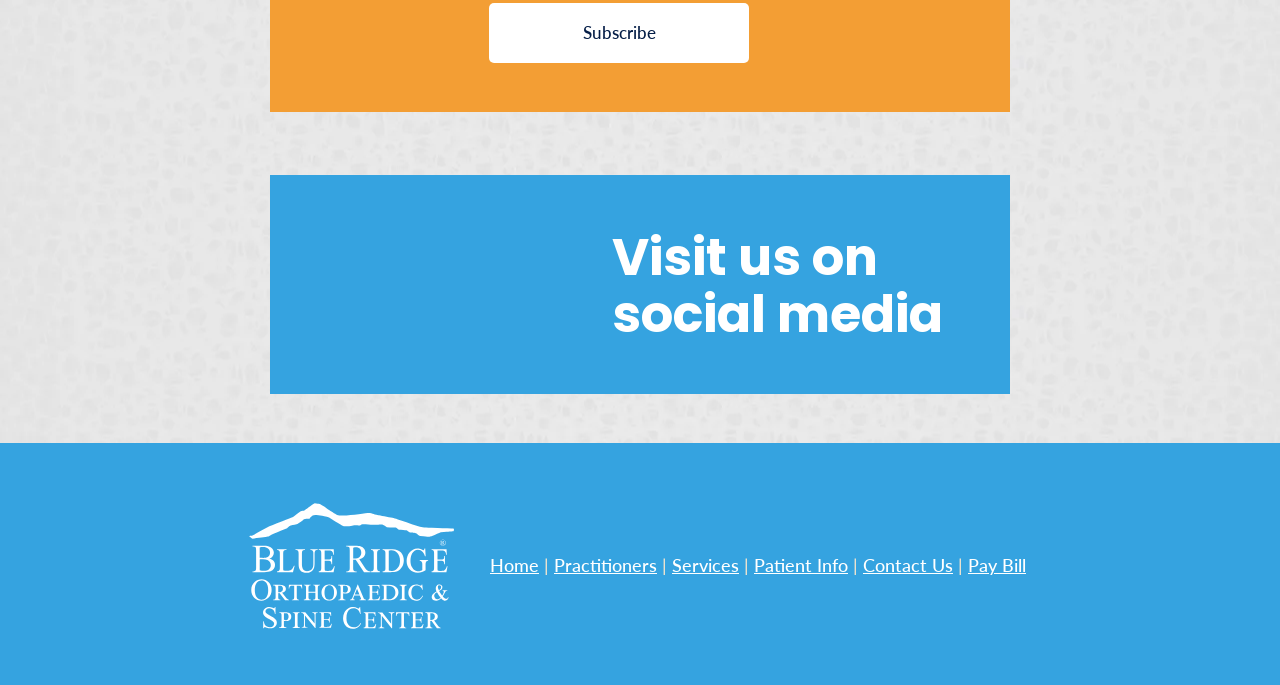How many social media platforms are listed?
Please provide a comprehensive answer based on the contents of the image.

There are 5 social media platforms listed, which can be determined by counting the links in the 'Social Bar' section, including Facebook, Instagram, Twitter, LinkedIn, and YouTube.